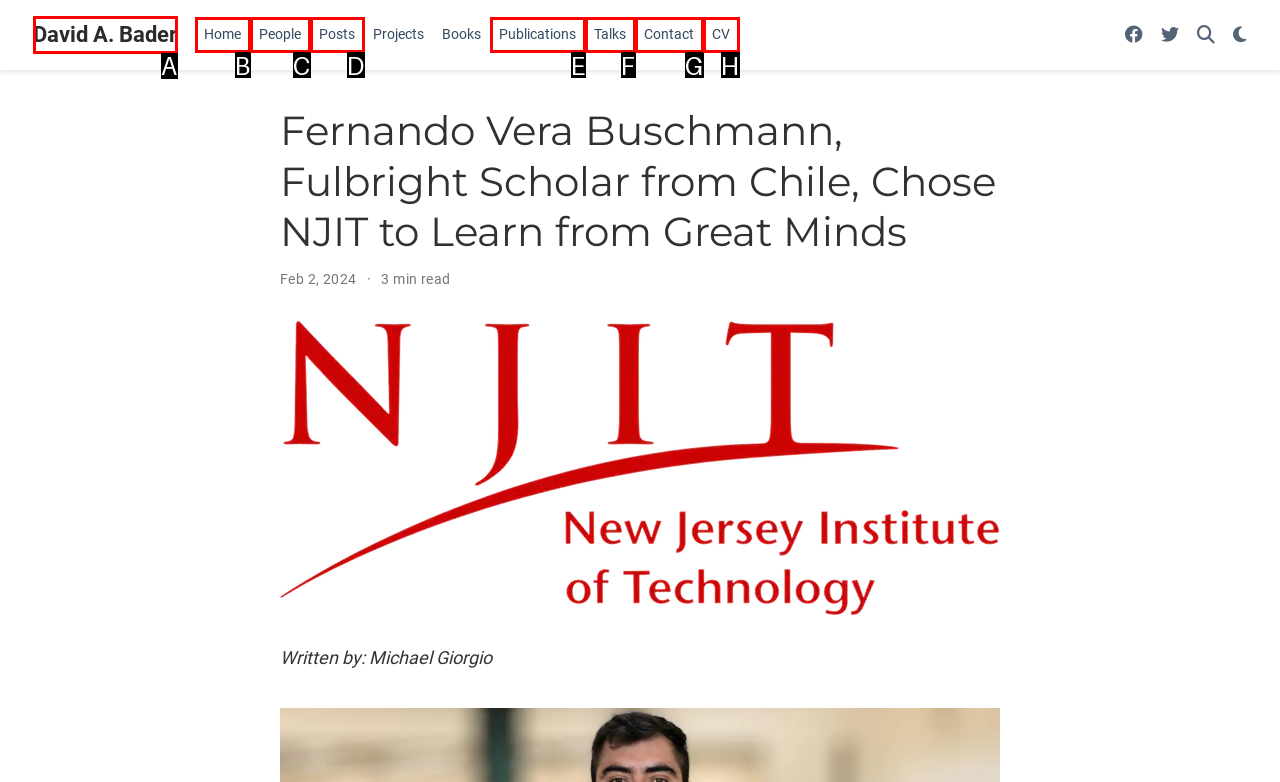Select the letter of the UI element that best matches: David A. Bader
Answer with the letter of the correct option directly.

A